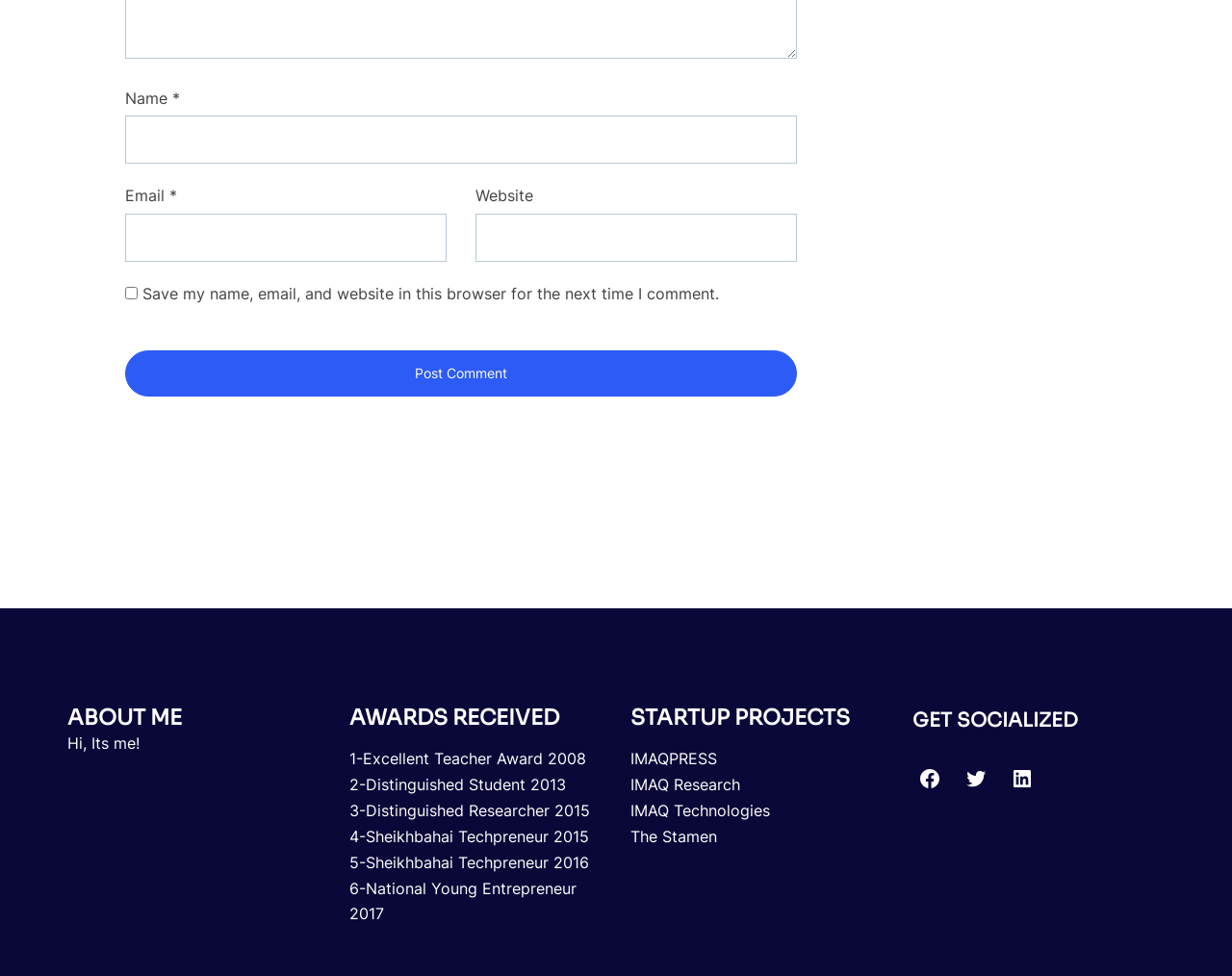Please determine the bounding box coordinates of the element to click on in order to accomplish the following task: "Go to the Home page". Ensure the coordinates are four float numbers ranging from 0 to 1, i.e., [left, top, right, bottom].

None